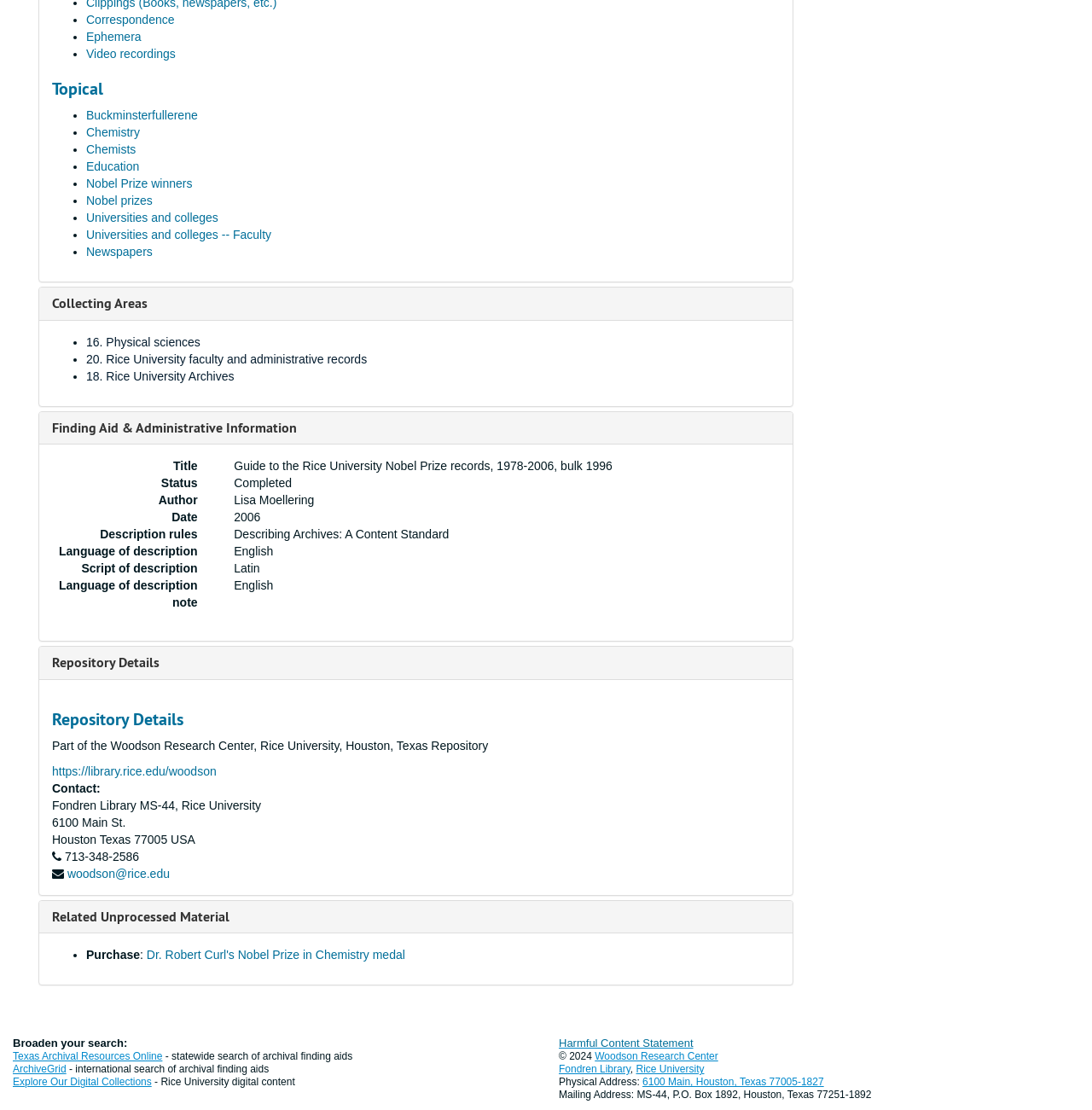What is the status of the guide?
Please respond to the question with a detailed and thorough explanation.

The status of the guide can be found in the 'Finding Aid & Administrative Information' section, under the 'Status' description list term.